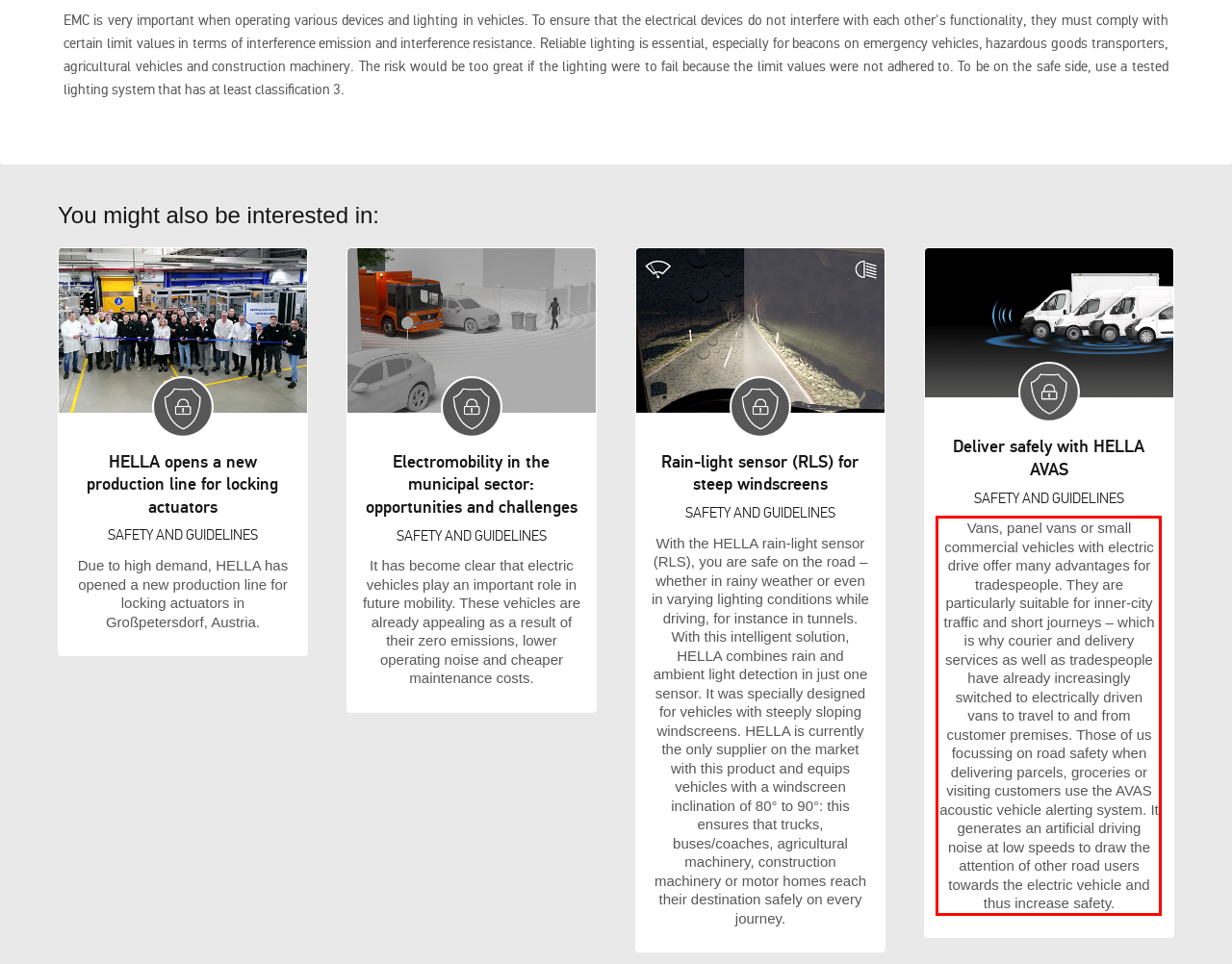Examine the webpage screenshot, find the red bounding box, and extract the text content within this marked area.

Vans, panel vans or small commercial vehicles with electric drive offer many advantages for tradespeople. They are particularly suitable for inner-city traffic and short journeys – which is why courier and delivery services as well as tradespeople have already increasingly switched to electrically driven vans to travel to and from customer premises. Those of us focussing on road safety when delivering parcels, groceries or visiting customers use the AVAS acoustic vehicle alerting system. It generates an artificial driving noise at low speeds to draw the attention of other road users towards the electric vehicle and thus increase safety.